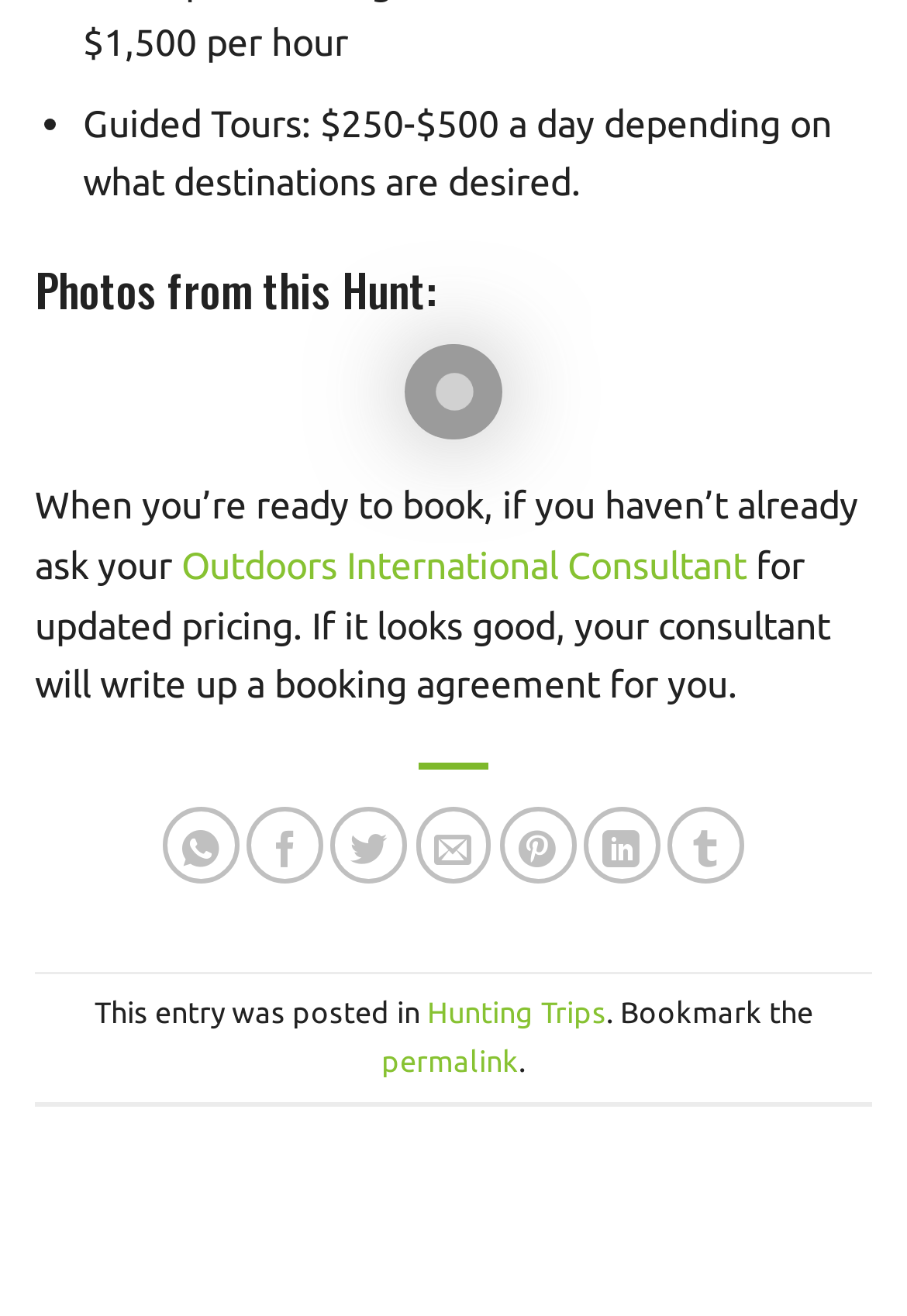Please provide the bounding box coordinates in the format (top-left x, top-left y, bottom-right x, bottom-right y). Remember, all values are floating point numbers between 0 and 1. What is the bounding box coordinate of the region described as: Outdoors International Consultant

[0.2, 0.413, 0.823, 0.445]